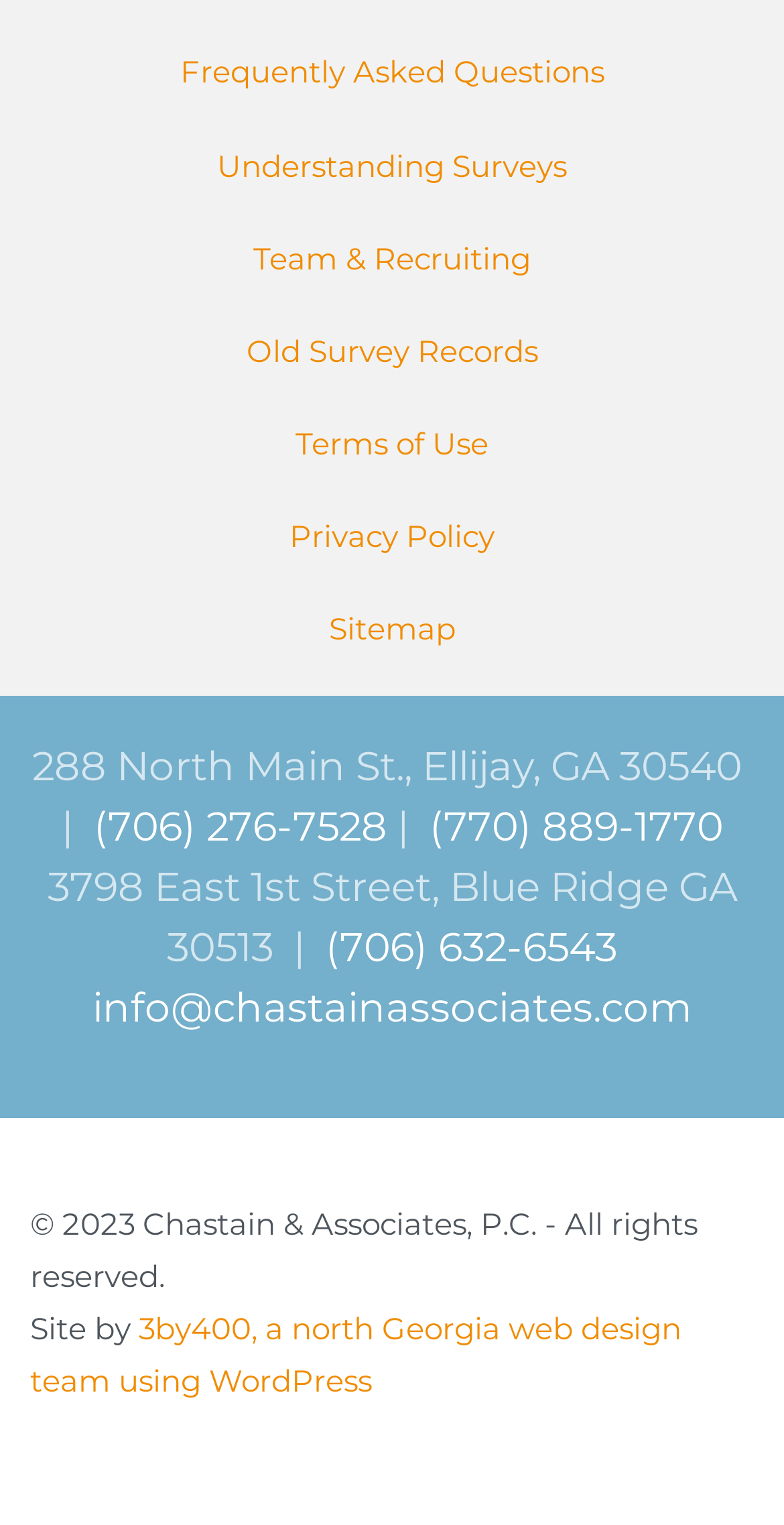Analyze the image and provide a detailed answer to the question: What is the address of Chastain & Associates, P.C. in Ellijay?

I found the address by looking at the static text element that contains the address information, which is located near the top of the webpage.